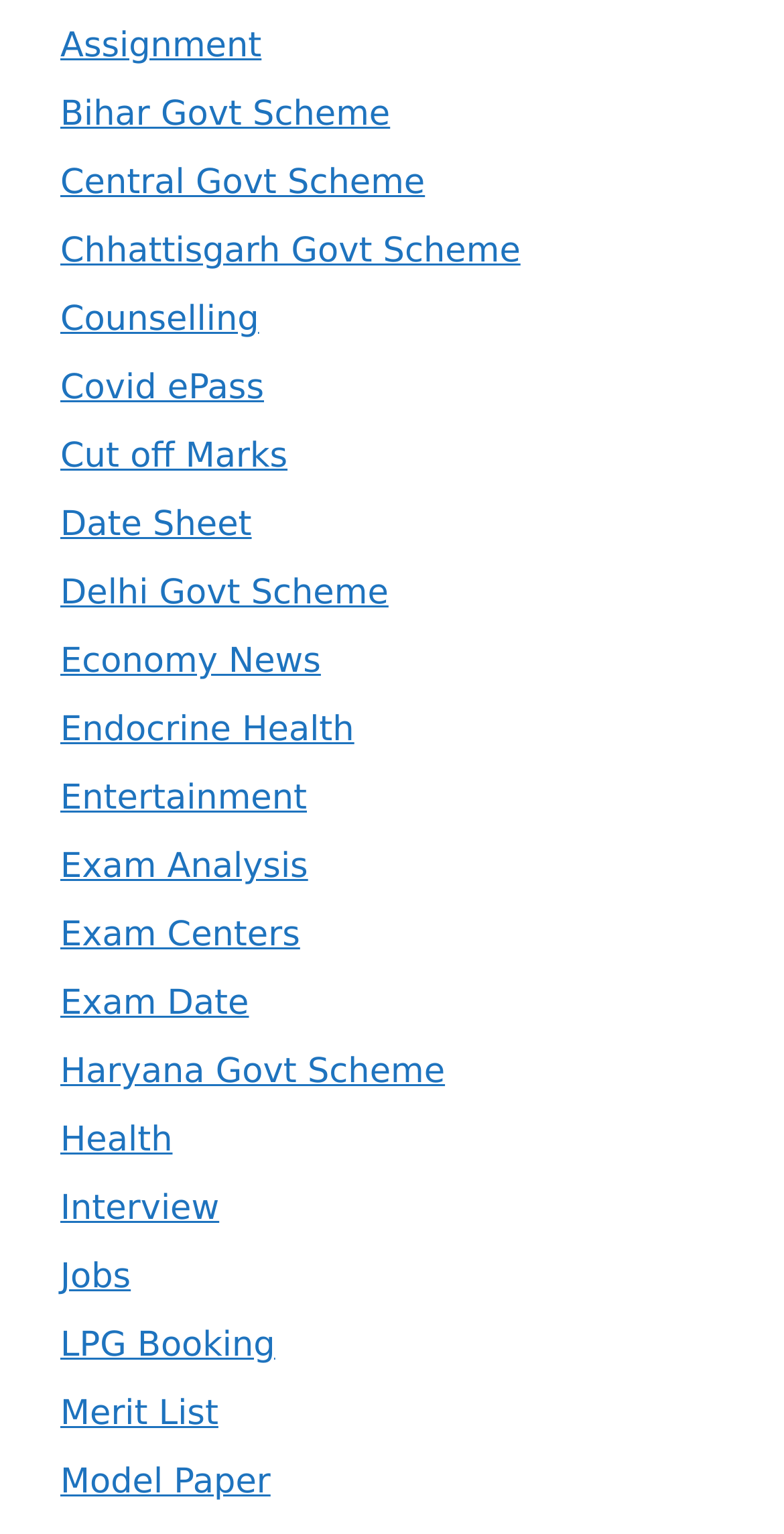Return the bounding box coordinates of the UI element that corresponds to this description: "Cut off Marks". The coordinates must be given as four float numbers in the range of 0 and 1, [left, top, right, bottom].

[0.077, 0.285, 0.367, 0.311]